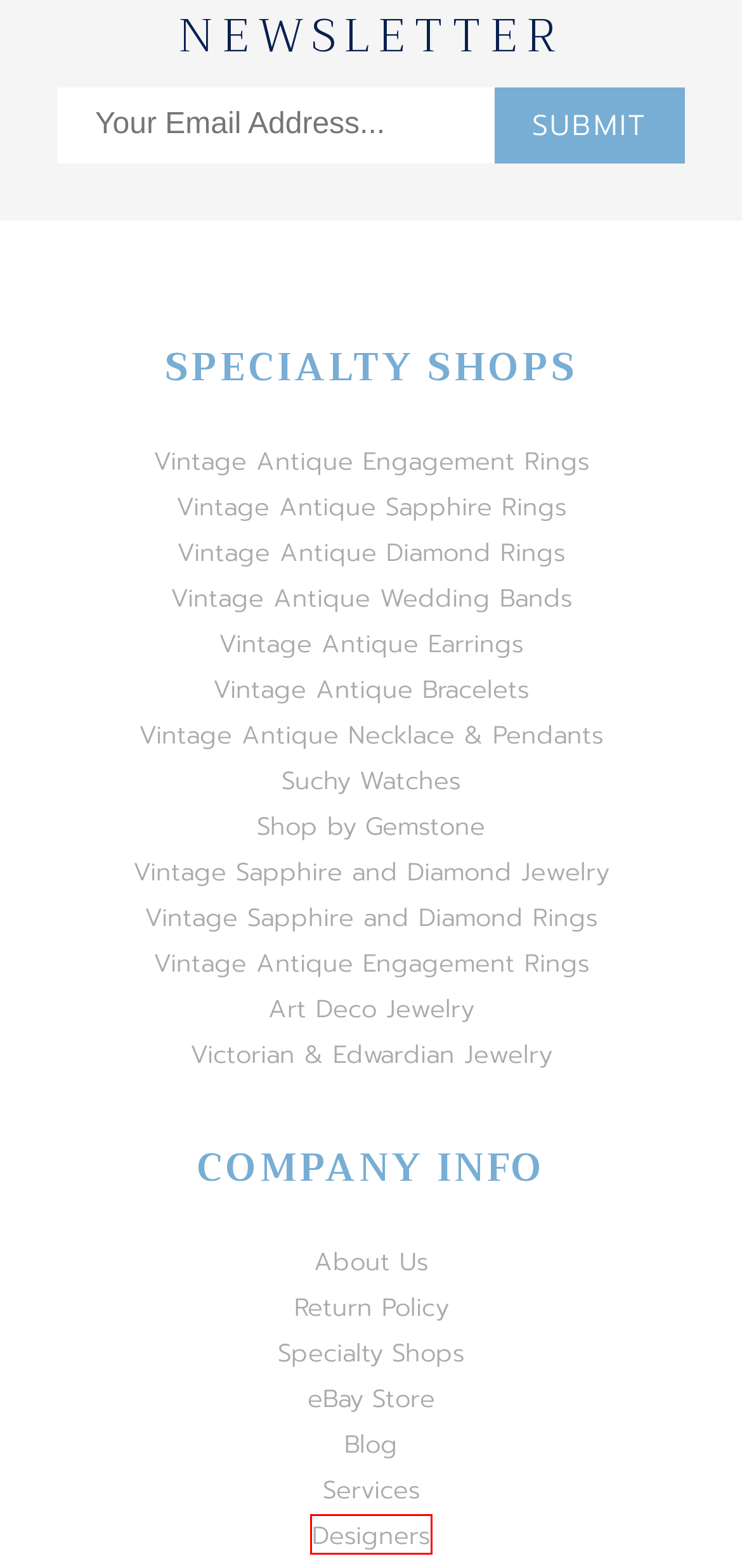You have been given a screenshot of a webpage with a red bounding box around a UI element. Select the most appropriate webpage description for the new webpage that appears after clicking the element within the red bounding box. The choices are:
A. Vintage Bracelets | Buy Trendy Antique & Vintage Bracelets Online
B. Art Deco Engagement Rings |Buy Art Deco Diamond Engagement Rings & Jewelry
C. Shop By - Shop by Designer - Page 1 - petersuchyjewelers
D. Vintage Engagement Rings| Best Diamond Engagement Rings by Peter Suchy Jewelers
E. Antique and Vintage Diamond Engagement Rings Online at Peter Suchy Jewelers
F. SALE - Earrings - Page 1 - petersuchyjewelers
G. Victorian Jewelry | Best Antique Victorian & Edwardian jewelry
H. Vintage Necklaces:  Antique & Designer Pendant Necklaces by Peter Suchy Jewelers

C